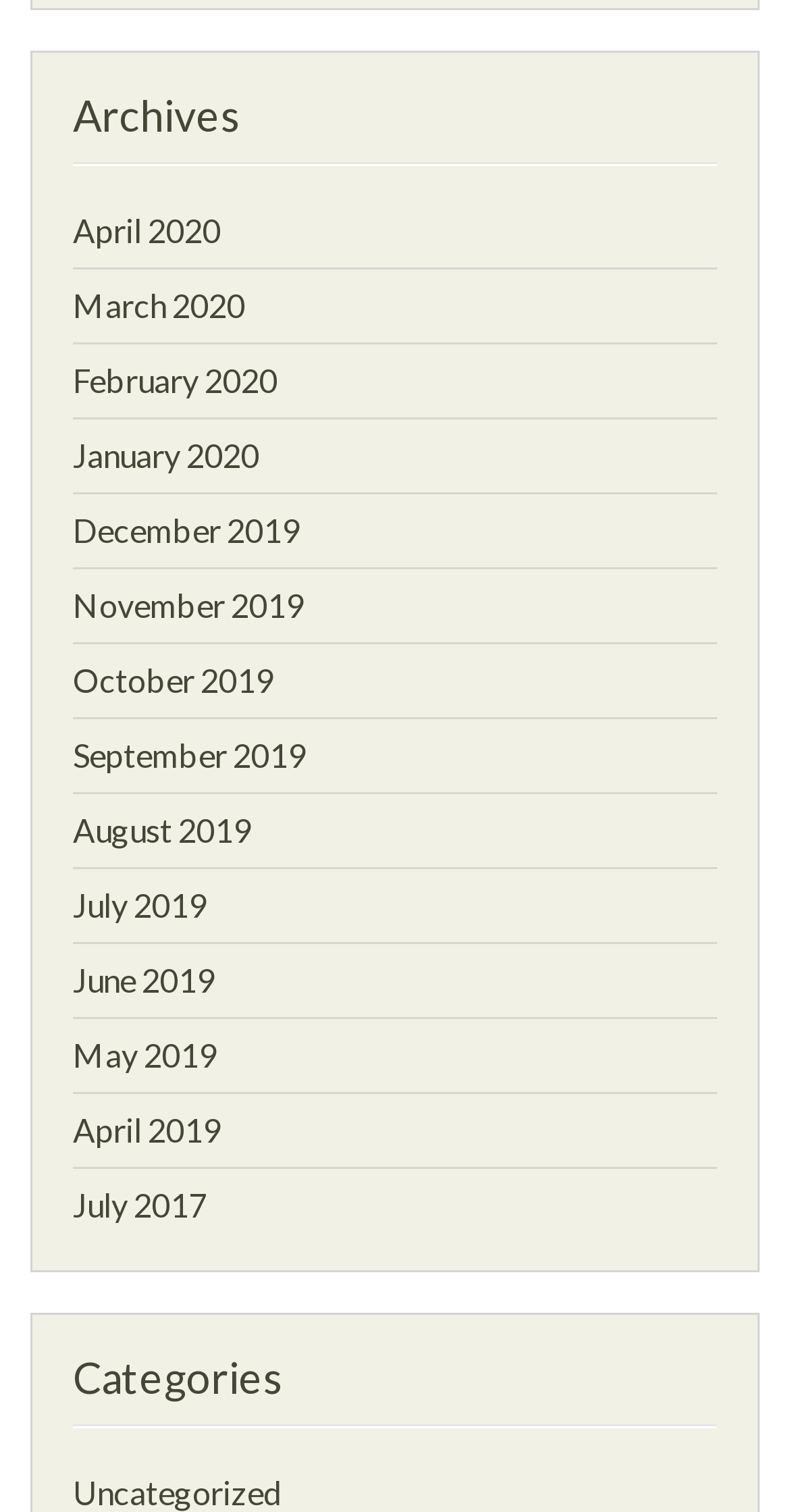How many links are listed under the 'Archives' and 'Categories' sections combined? Observe the screenshot and provide a one-word or short phrase answer.

19